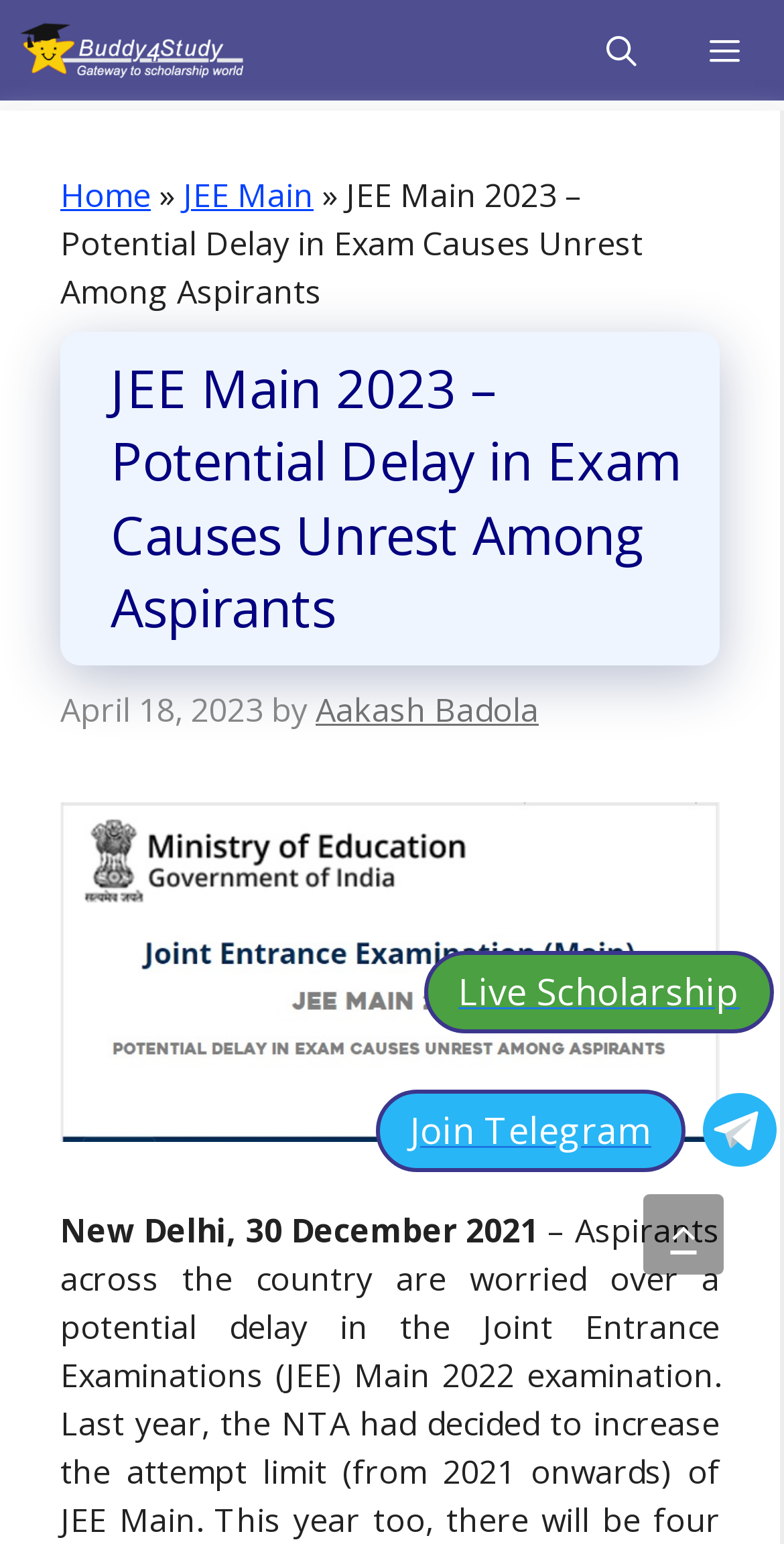Specify the bounding box coordinates of the element's area that should be clicked to execute the given instruction: "Join the Telegram group". The coordinates should be four float numbers between 0 and 1, i.e., [left, top, right, bottom].

[0.479, 0.703, 1.0, 0.76]